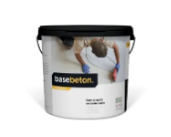Create a detailed narrative of what is happening in the image.

The image showcases a container of Basebeton, an epoxy-based industrial flooring product. The bucket prominently features the Basebeton logo on a sleek white background, accompanied by clear labeling that highlights its intended use for robust, waterproof flooring solutions. The design is complemented by an image of a worker applying the product, illustrating its practical application in a real-world setting. This packaging suggests the product's availability in various shades and indicates its heavy-duty performance, making it suitable for industrial environments. The overall aesthetic conveys professionalism and reliability, aligned with the needs of contractors and commercial users.